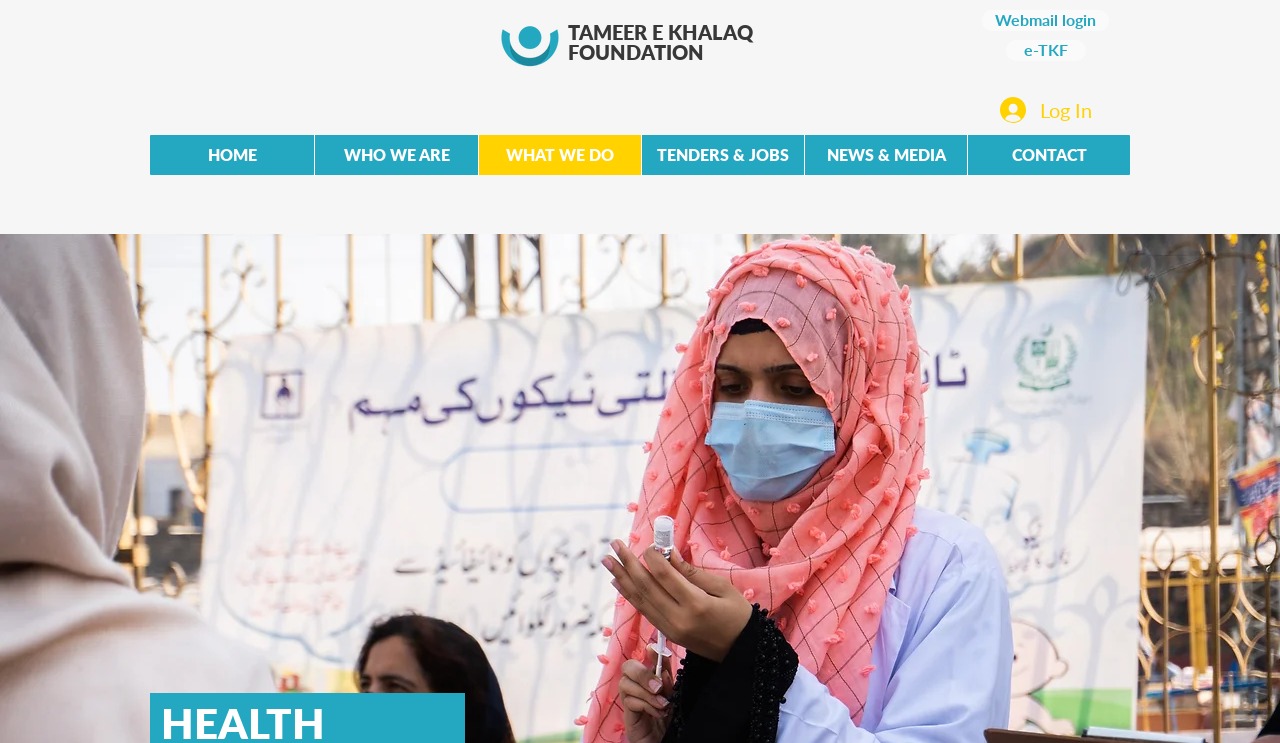Please study the image and answer the question comprehensively:
What is the name of the foundation?

The name of the foundation can be found in the heading element 'TAMEER E KHALAQ FOUNDATION' which is located at the top of the webpage.